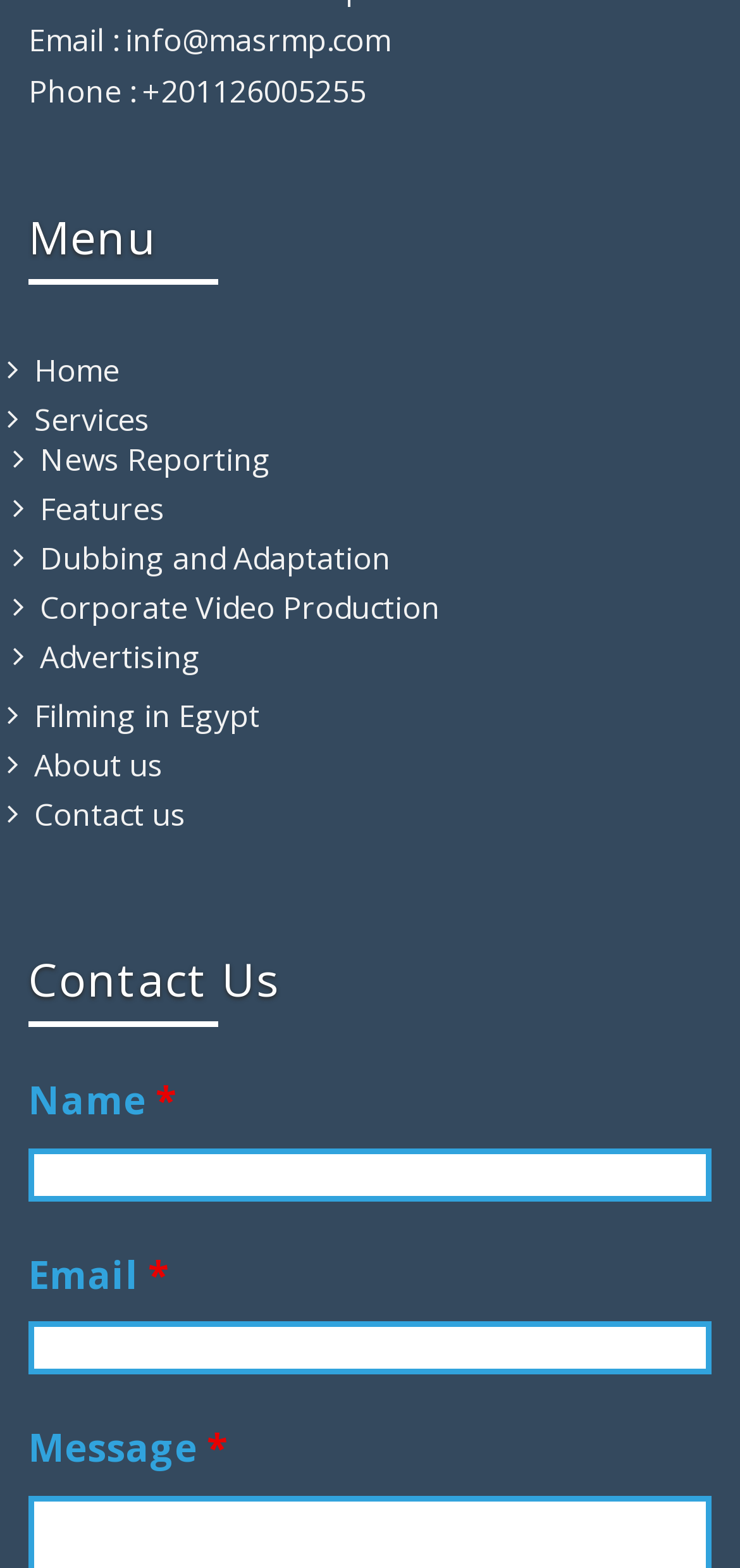What is the contact email?
Answer with a single word or phrase, using the screenshot for reference.

info@masrmp.com